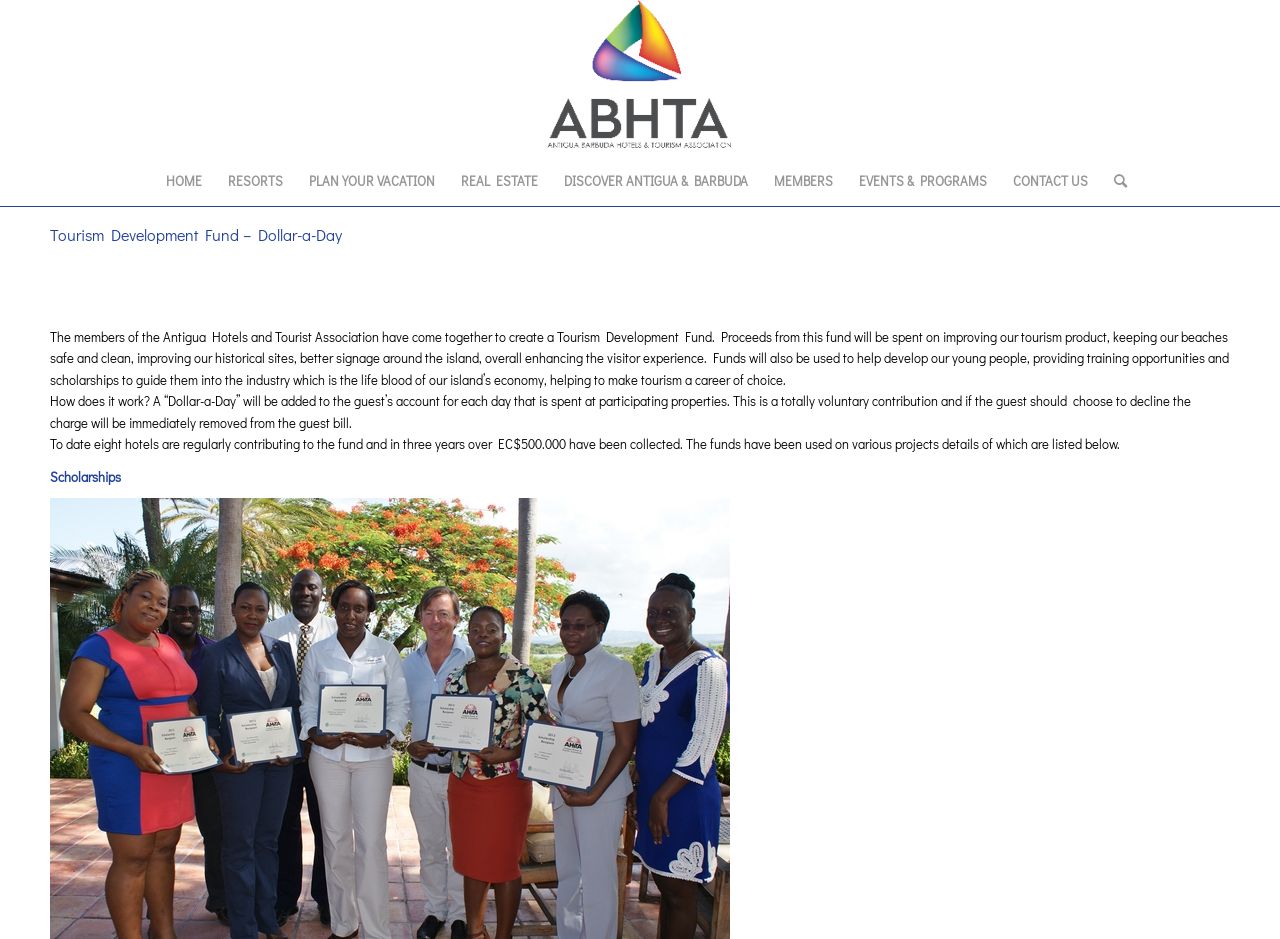Extract the main title from the webpage.

Tourism Development Fund – Dollar-a-Day